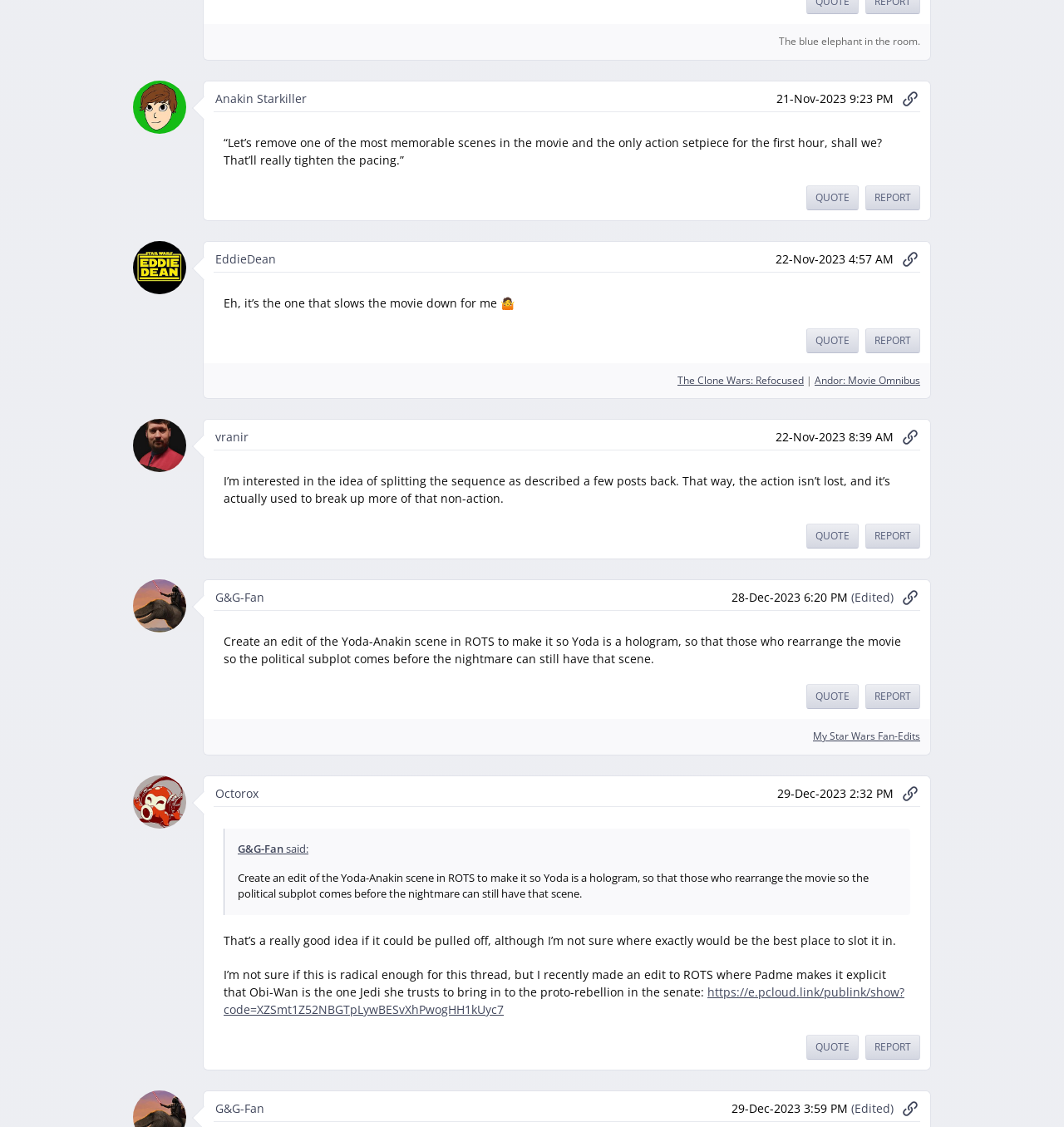Locate the bounding box coordinates of the element that should be clicked to execute the following instruction: "Search for a location".

None